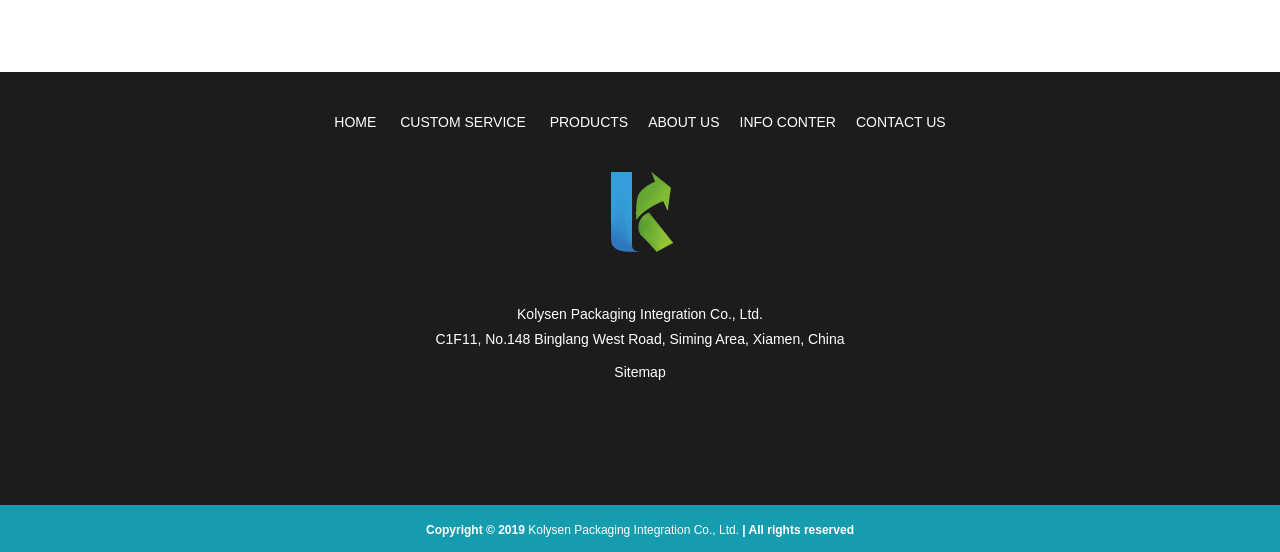Extract the bounding box coordinates of the UI element described: "ABOUT US". Provide the coordinates in the format [left, top, right, bottom] with values ranging from 0 to 1.

[0.506, 0.206, 0.562, 0.235]